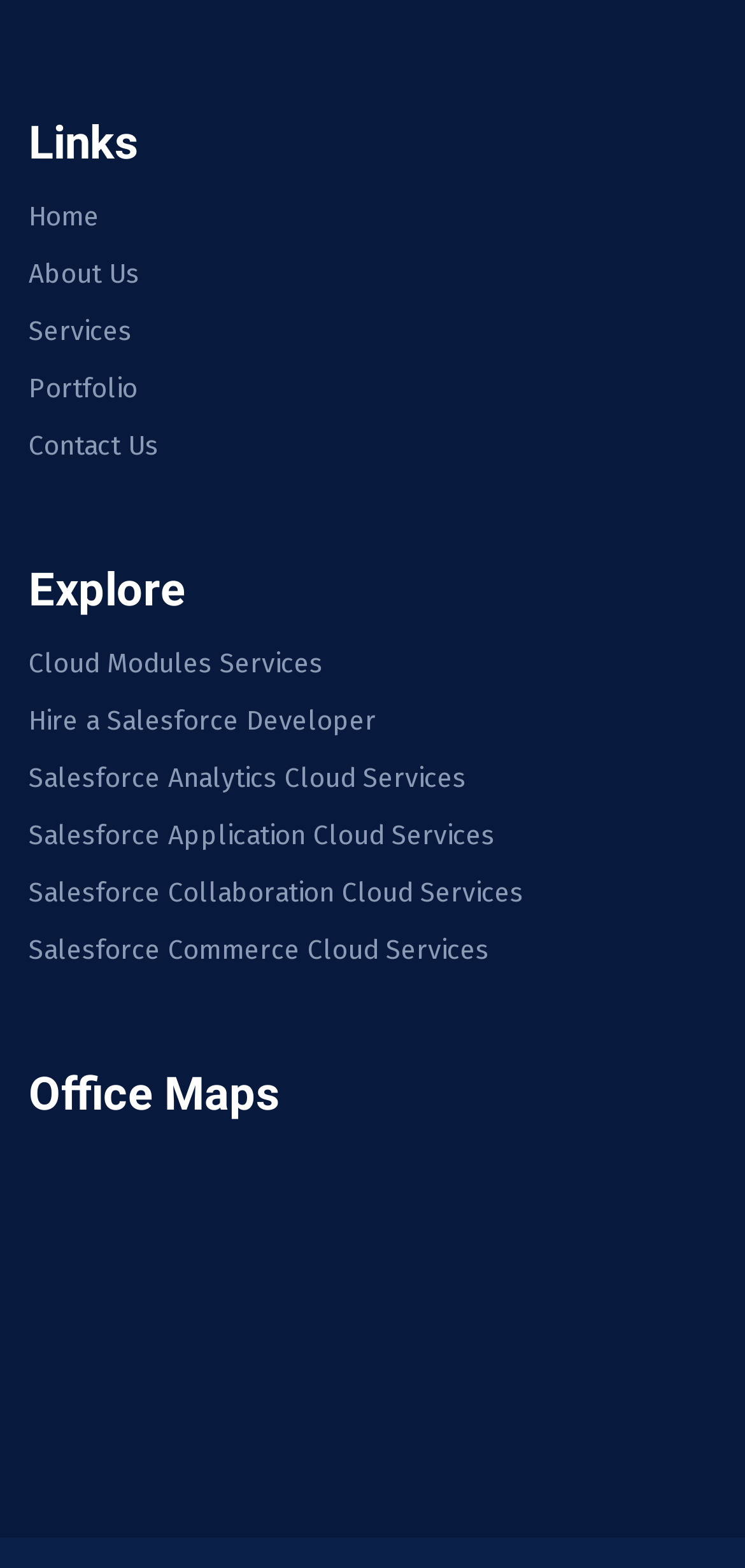Locate the UI element described by Cloud Modules Services in the provided webpage screenshot. Return the bounding box coordinates in the format (top-left x, top-left y, bottom-right x, bottom-right y), ensuring all values are between 0 and 1.

[0.038, 0.416, 0.433, 0.433]